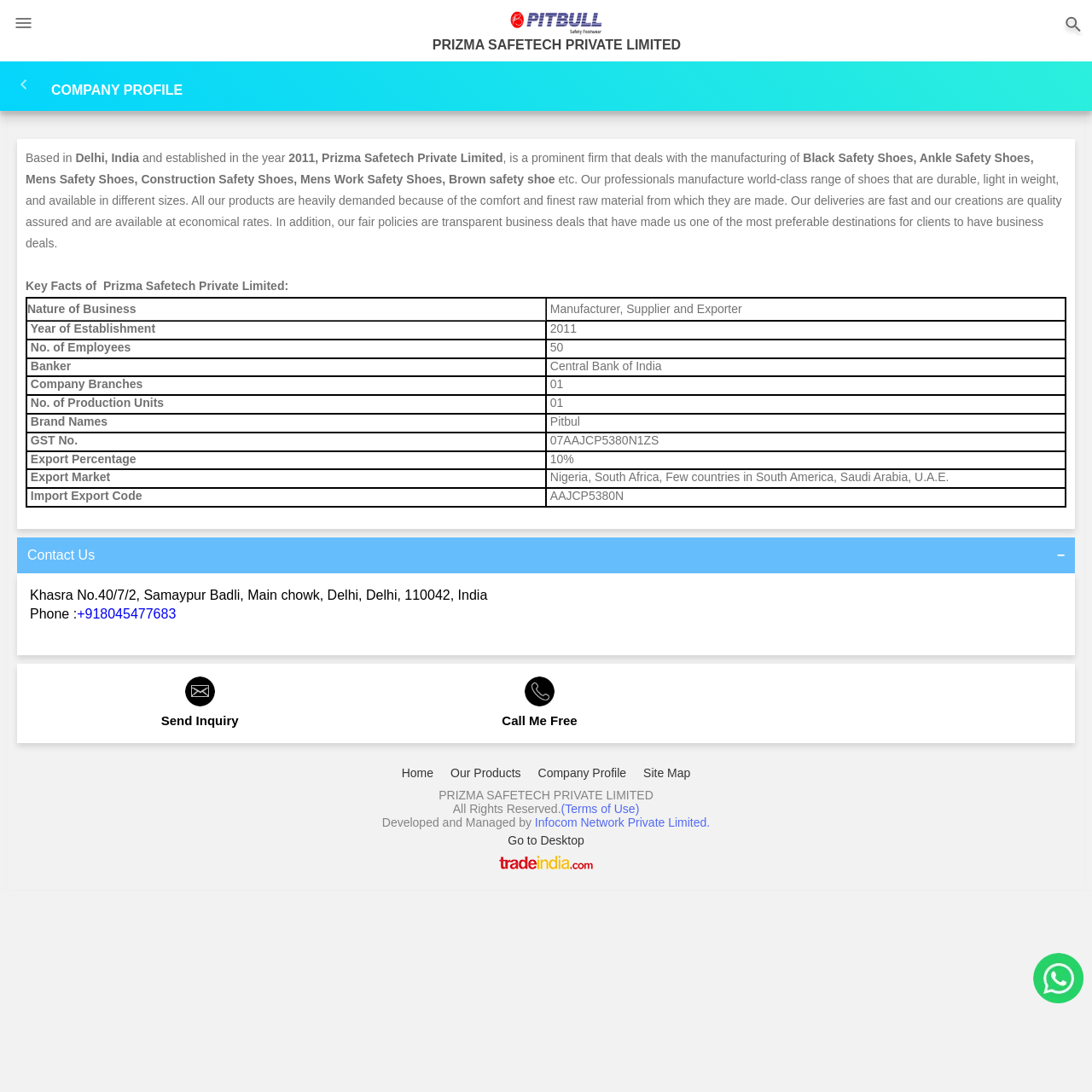Locate the bounding box coordinates of the element that should be clicked to execute the following instruction: "View the contact us information".

[0.025, 0.502, 0.087, 0.515]